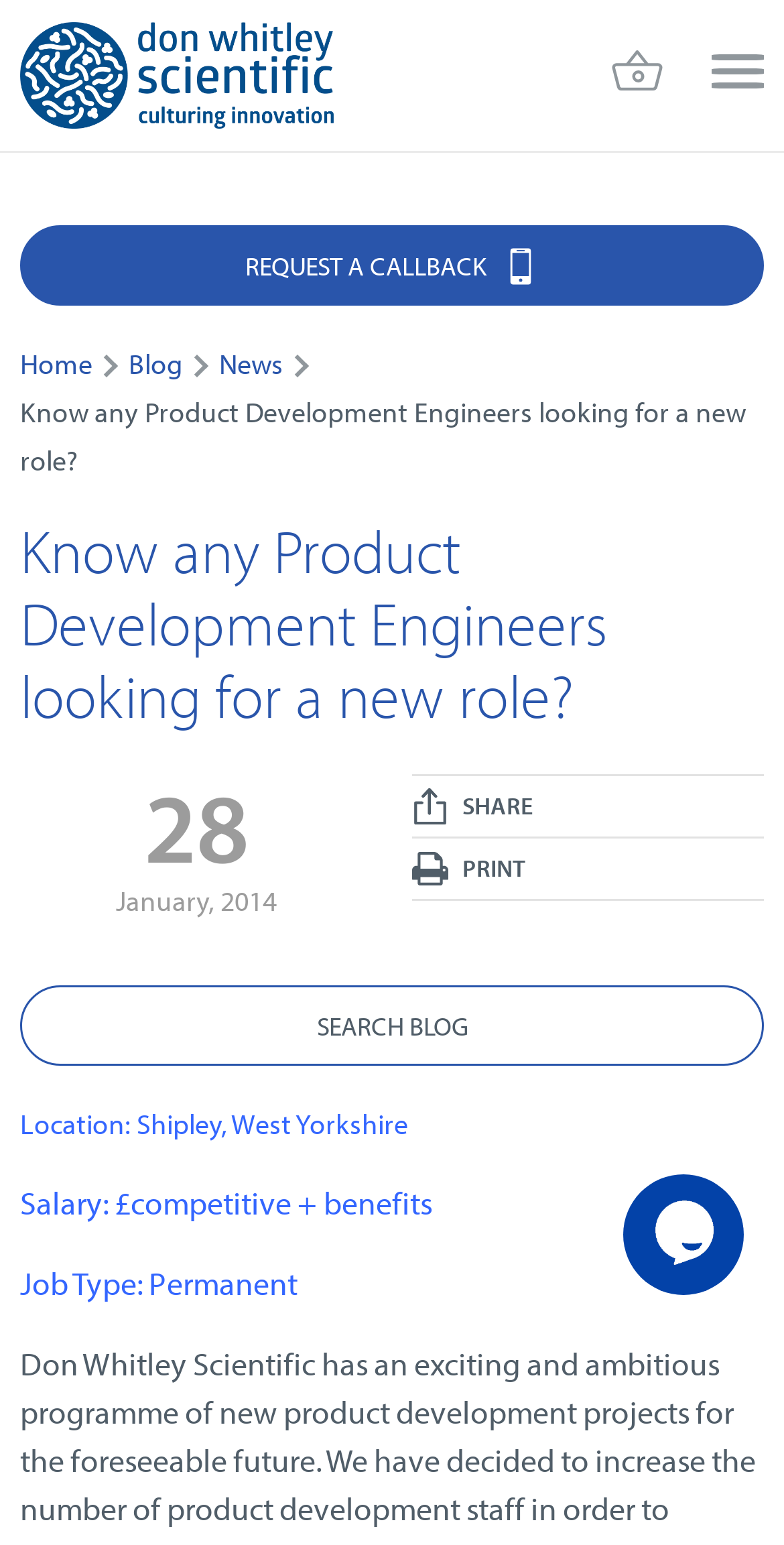Locate the bounding box coordinates of the area where you should click to accomplish the instruction: "Watch videos on YouTube".

None